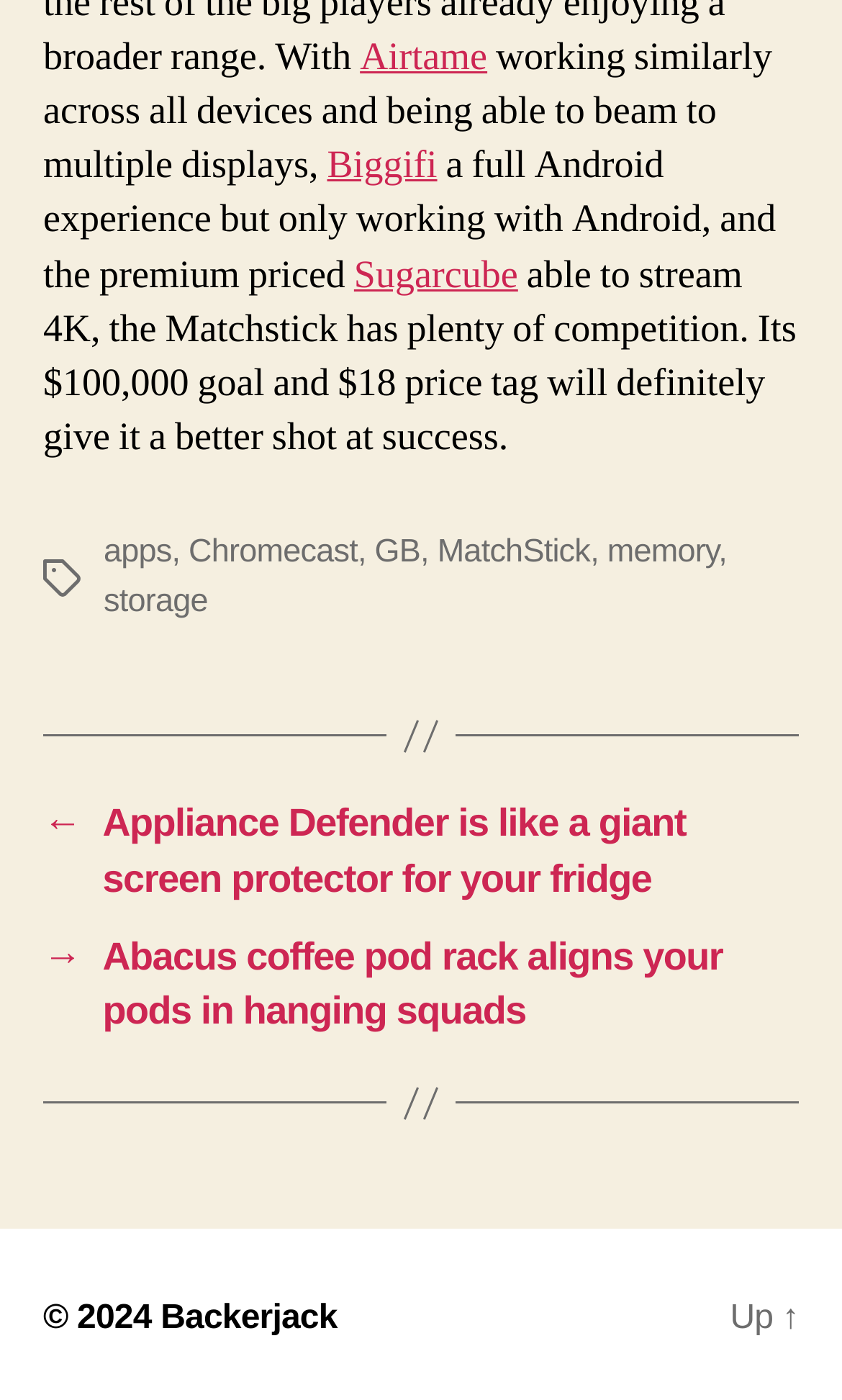Please find and report the bounding box coordinates of the element to click in order to perform the following action: "Click on Airtame". The coordinates should be expressed as four float numbers between 0 and 1, in the format [left, top, right, bottom].

[0.427, 0.023, 0.579, 0.058]